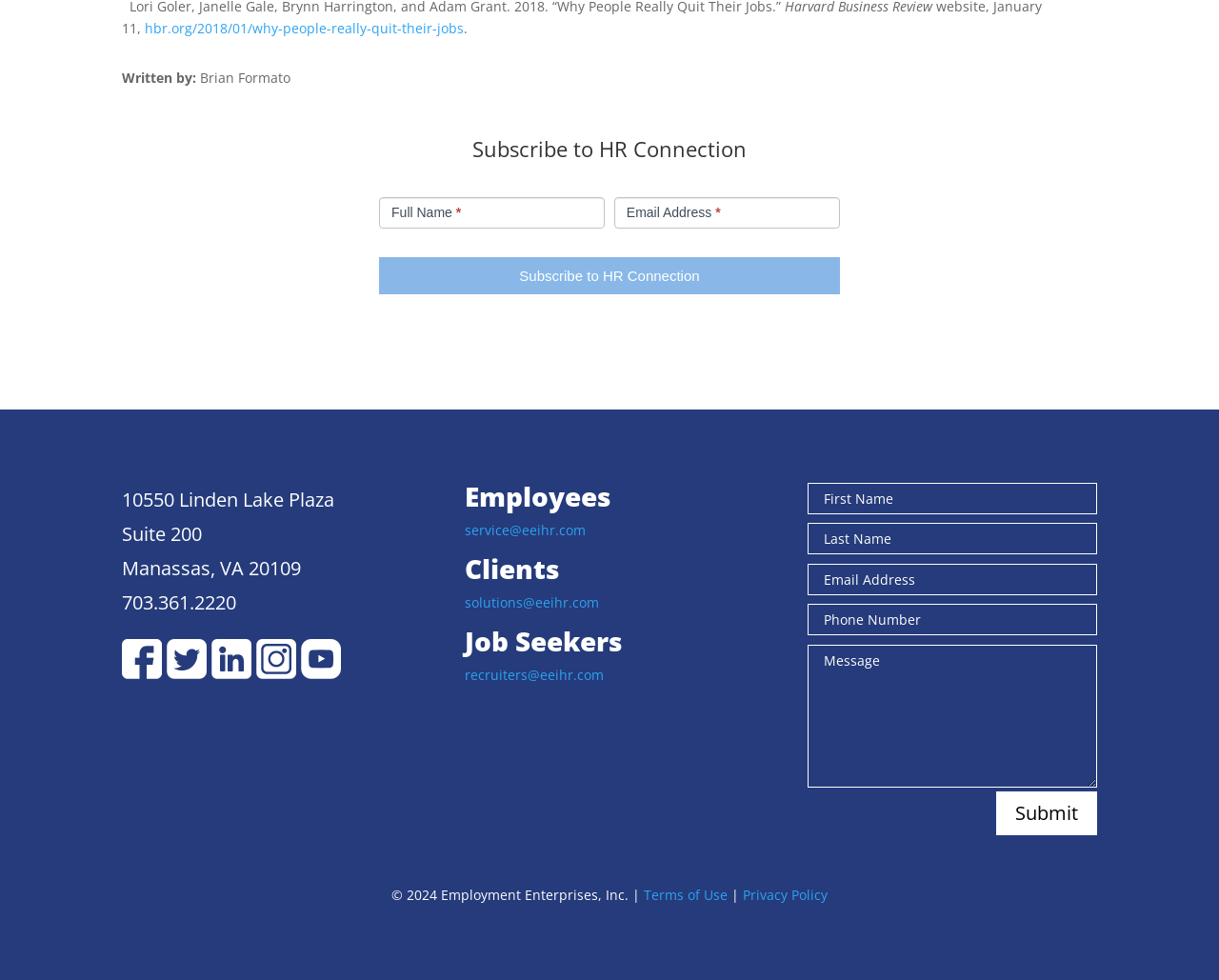Could you highlight the region that needs to be clicked to execute the instruction: "Enter Full Name"?

[0.311, 0.201, 0.496, 0.233]